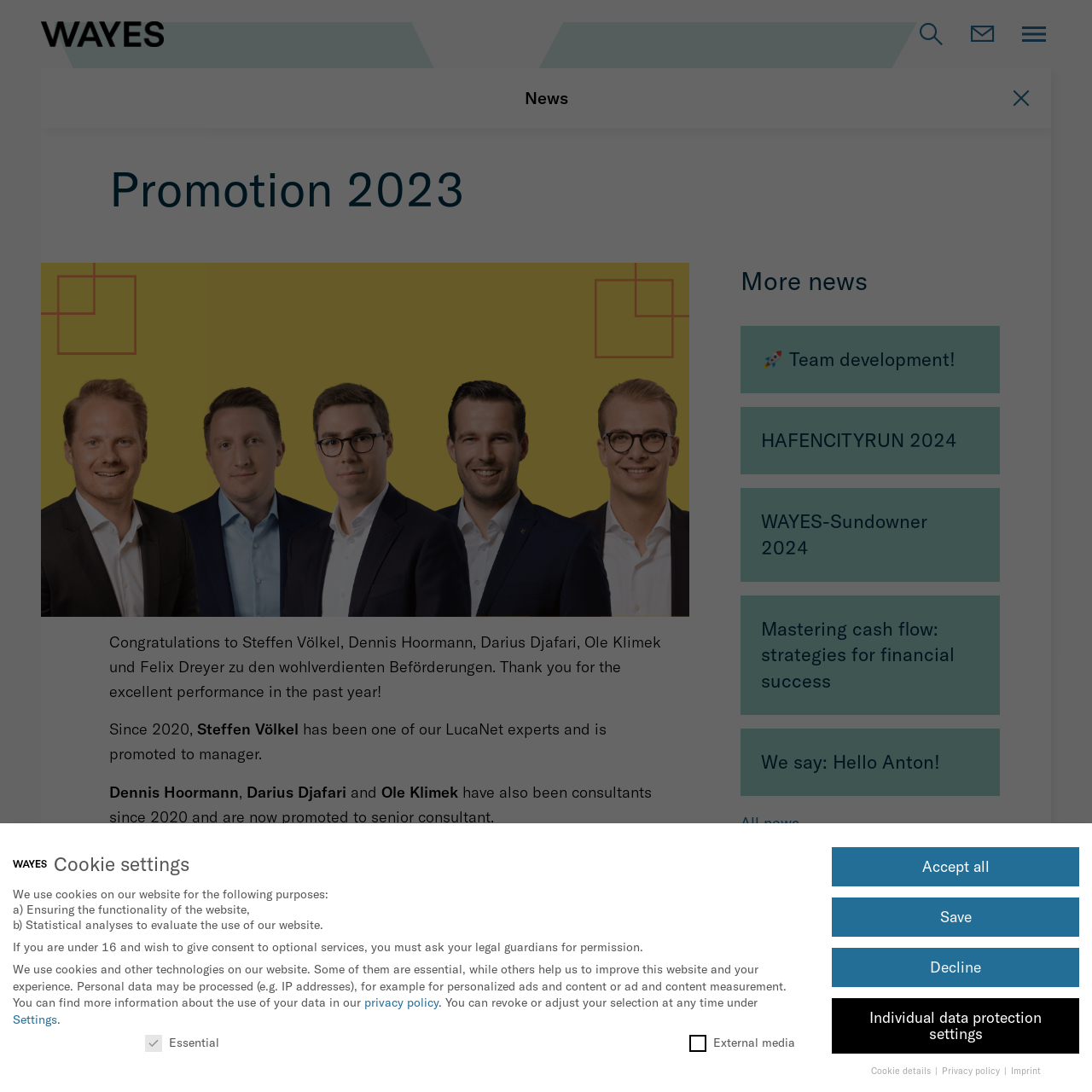What is the company congratulating its employees for?
Examine the image and give a concise answer in one word or a short phrase.

Promotions